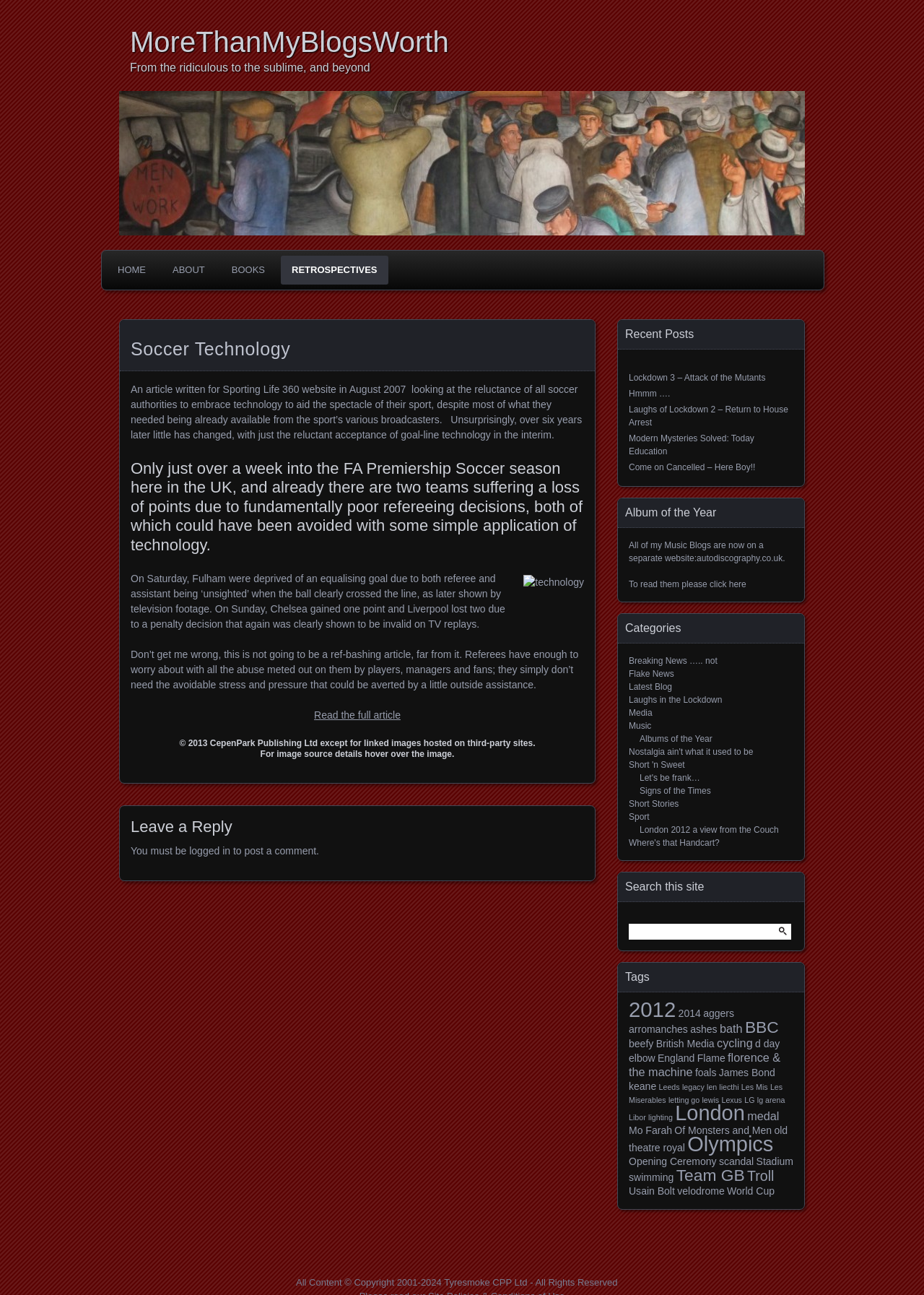Please identify the bounding box coordinates of the element that needs to be clicked to execute the following command: "Read the full article". Provide the bounding box using four float numbers between 0 and 1, formatted as [left, top, right, bottom].

[0.34, 0.548, 0.434, 0.557]